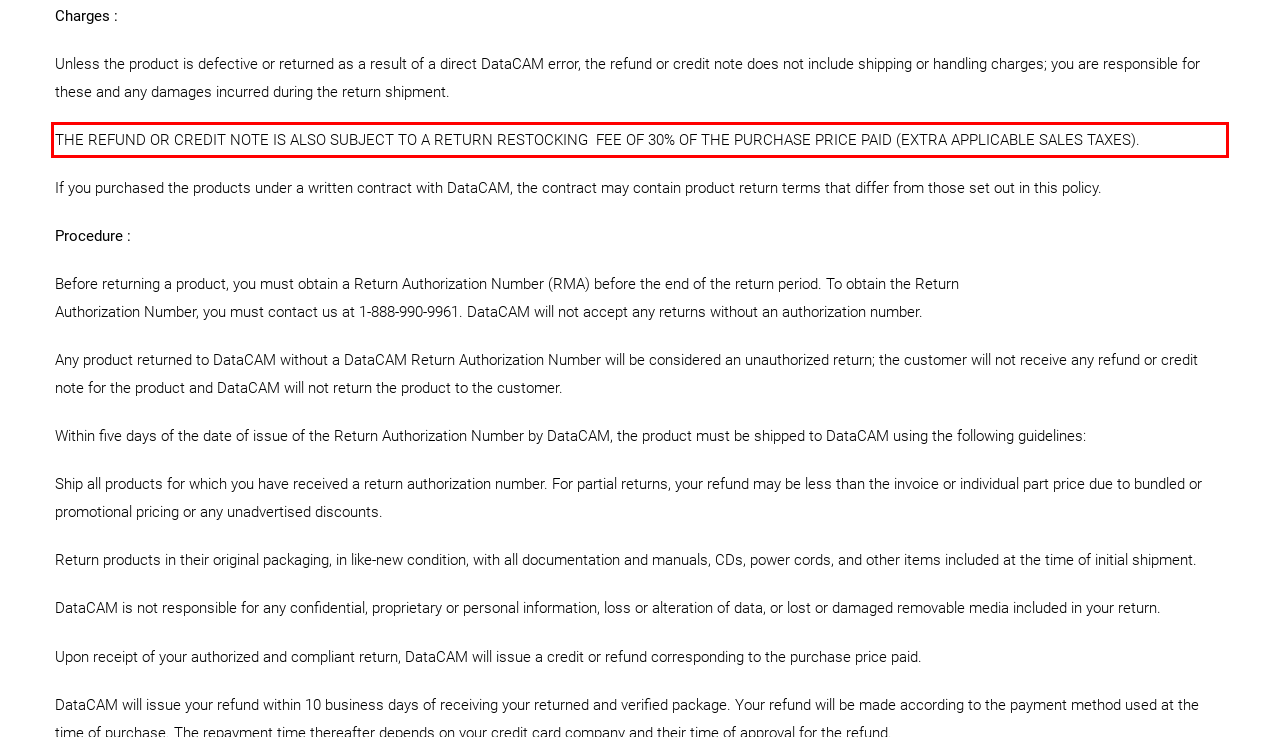Identify the red bounding box in the webpage screenshot and perform OCR to generate the text content enclosed.

THE REFUND OR CREDIT NOTE IS ALSO SUBJECT TO A RETURN RESTOCKING FEE OF 30% OF THE PURCHASE PRICE PAID (EXTRA APPLICABLE SALES TAXES).